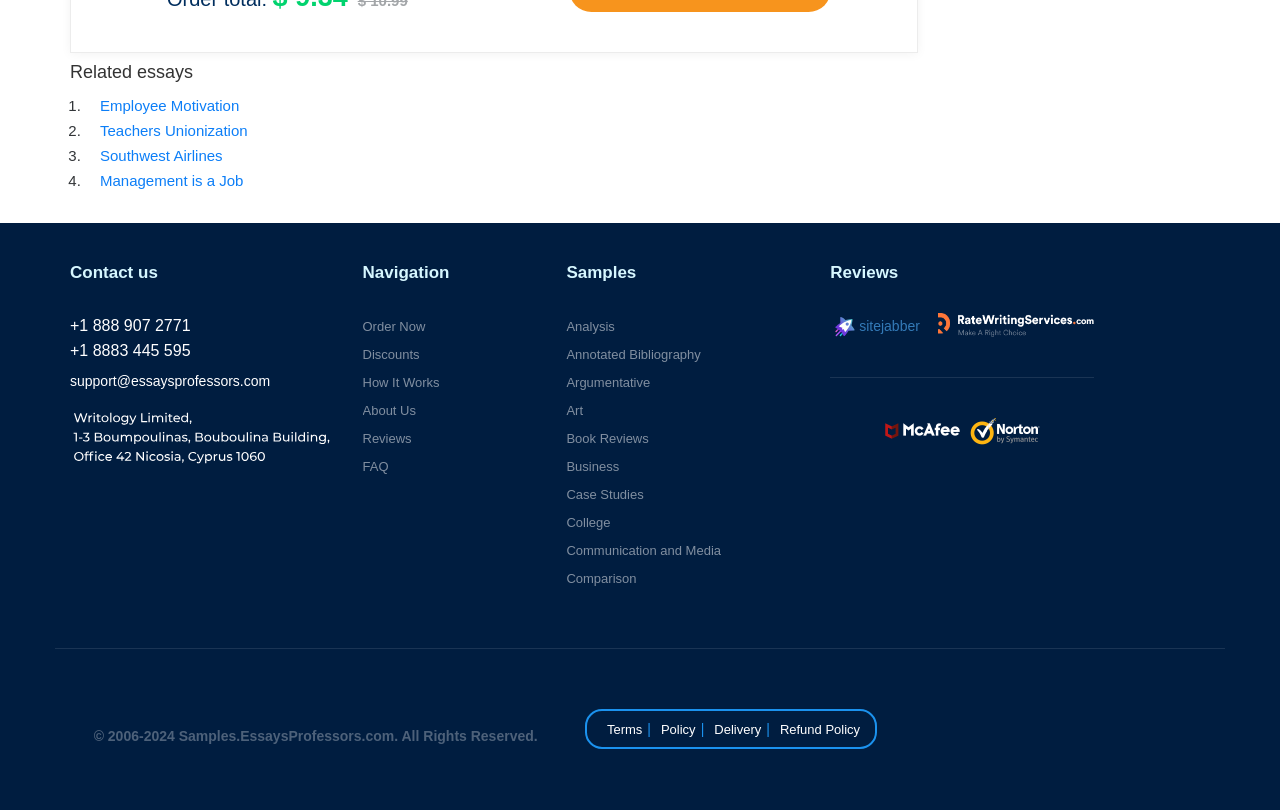Identify the bounding box coordinates for the UI element described as follows: Critical. Use the format (top-left x, top-left y, bottom-right x, bottom-right y) and ensure all values are floating point numbers between 0 and 1.

[0.442, 0.843, 0.474, 0.861]